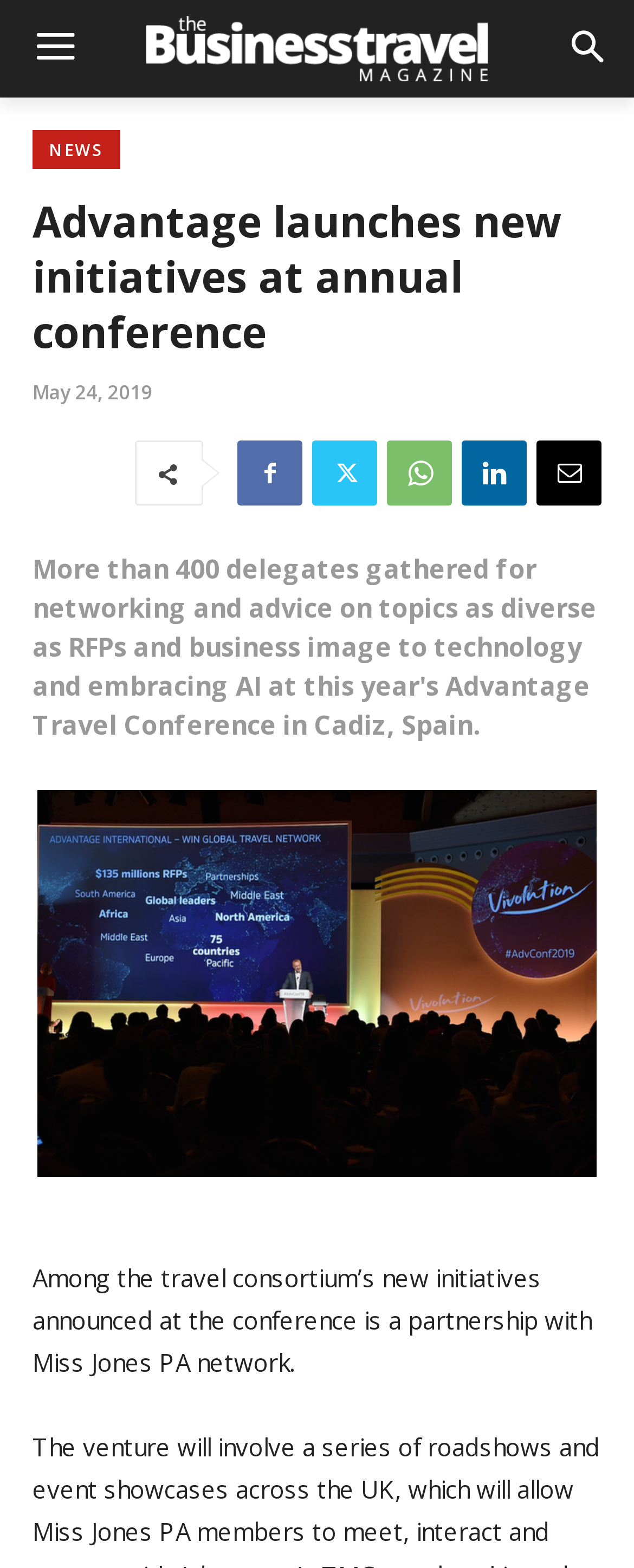Explain the webpage in detail.

The webpage appears to be an article from The Business Travel Magazine, with a title "Advantage launches new initiatives at annual conference". The title is situated near the top of the page, with a link to the magazine's name located above it. 

Below the title, there is a time stamp indicating the article's publication date, "May 24, 2019". 

To the right of the time stamp, there are five social media links, represented by icons, which are evenly spaced and aligned horizontally. 

Further down the page, there is a large figure or image that takes up most of the width of the page. 

Below the image, there is a paragraph of text that summarizes the article's content, stating that Advantage Travel Conference has announced new initiatives, including a partnership with Miss Jones PA network. 

At the very top of the page, there is a link to the "NEWS" section, situated near the left edge of the page.